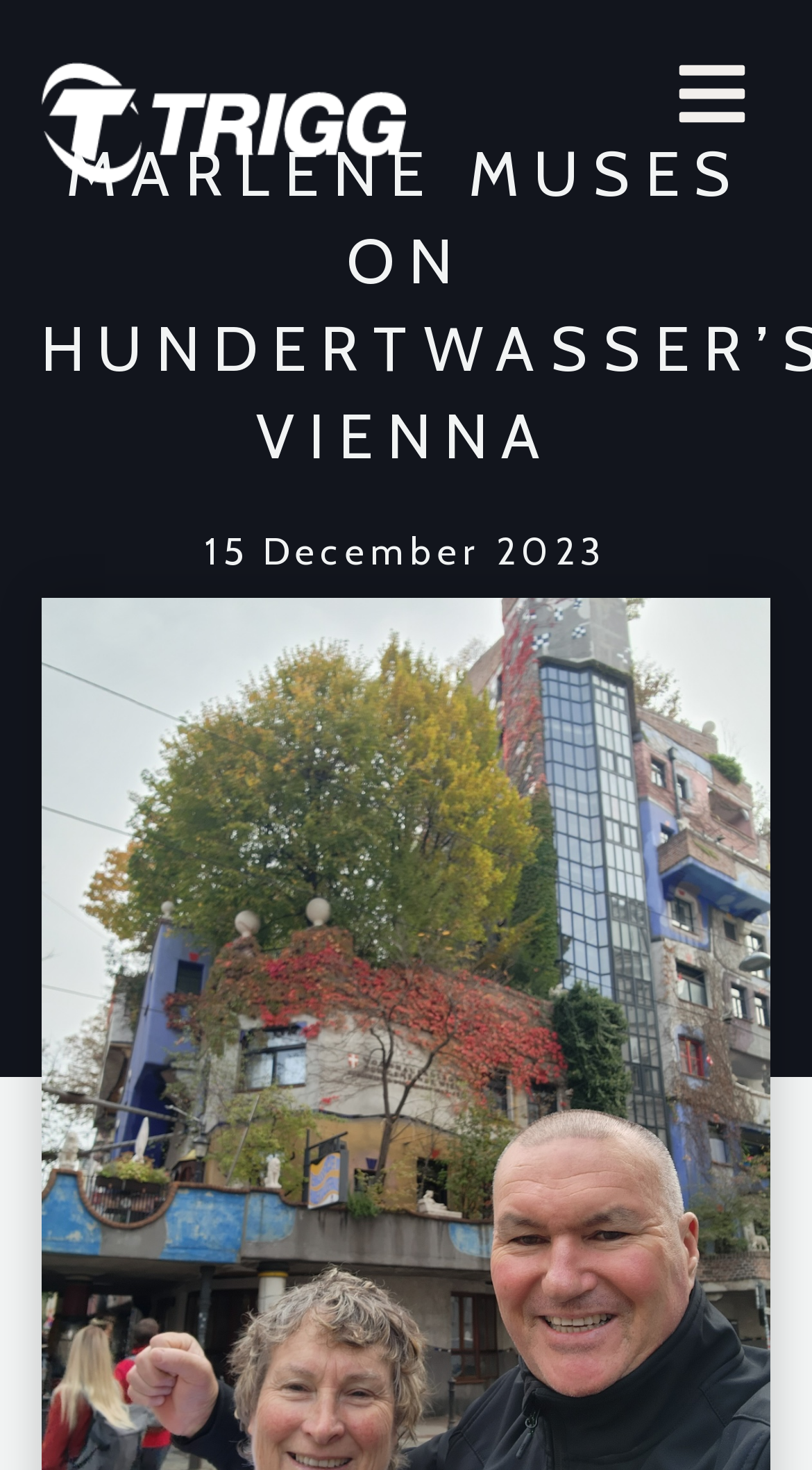Find and provide the bounding box coordinates for the UI element described with: "15 December 2023".

[0.252, 0.356, 0.748, 0.396]